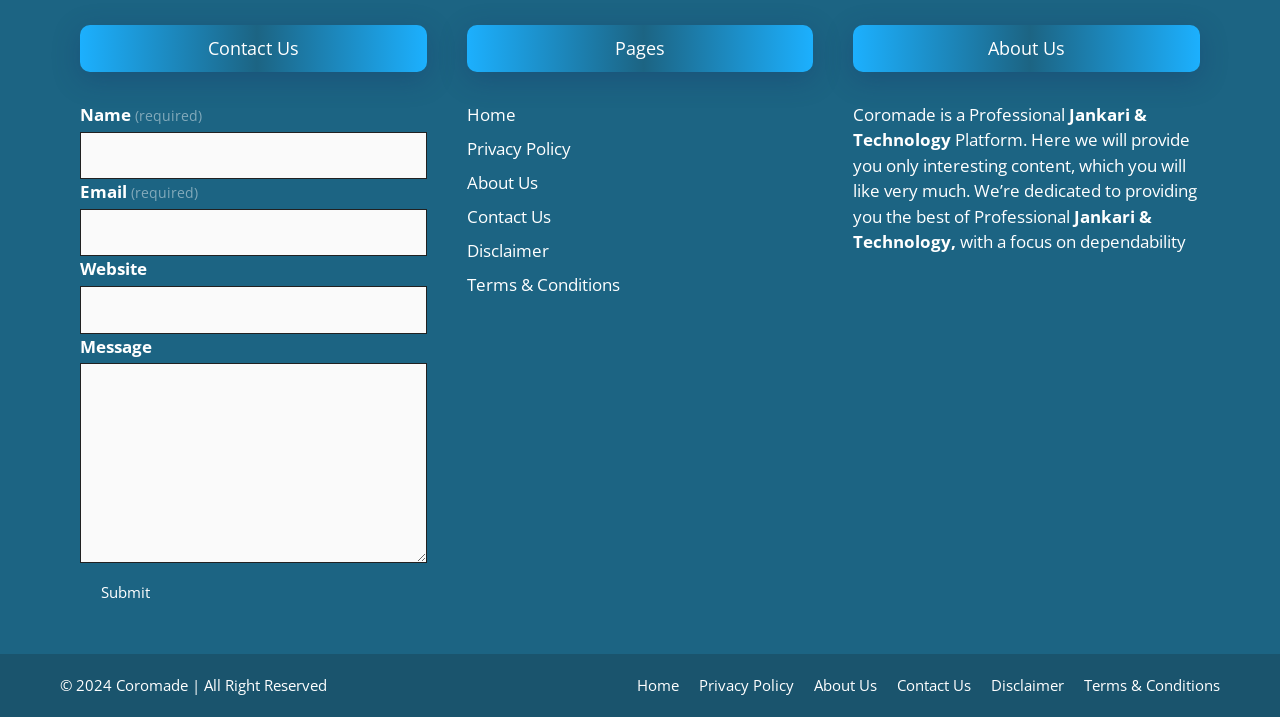Please identify the bounding box coordinates for the region that you need to click to follow this instruction: "Go to the Home page".

[0.365, 0.143, 0.403, 0.176]